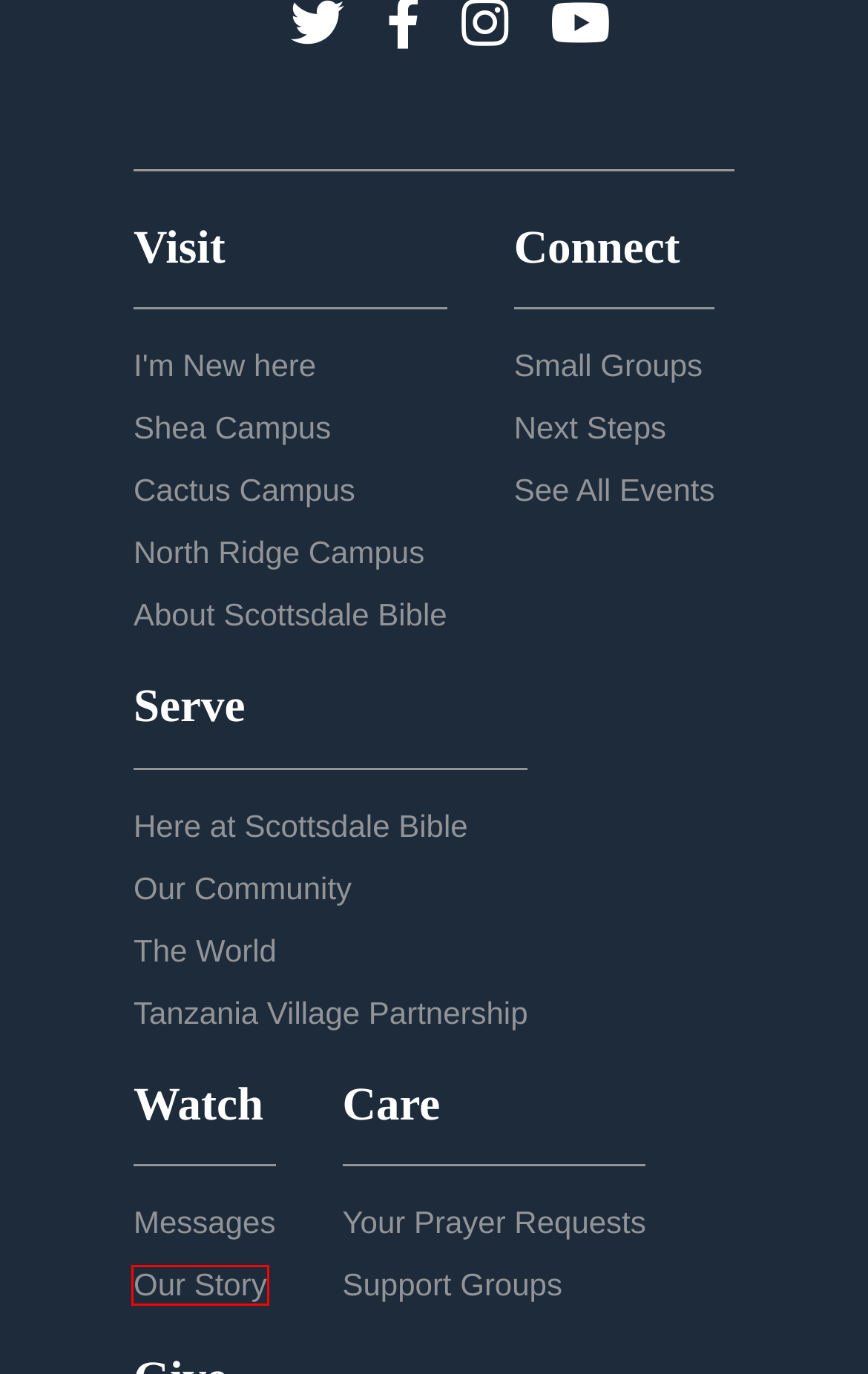Inspect the screenshot of a webpage with a red rectangle bounding box. Identify the webpage description that best corresponds to the new webpage after clicking the element inside the bounding box. Here are the candidates:
A. Cactus - ScottsdaleBible.com - | ScottsdaleBible.com
B. Our Story - ScottsdaleBible.com - | ScottsdaleBible.com
C. Serve Locally - ScottsdaleBible.com - | ScottsdaleBible.com
D. Events – ScottsdaleBible.com Archive - | ScottsdaleBible.com
E. Tanzania Project - ScottsdaleBible.com - | ScottsdaleBible.com
F. Shea - ScottsdaleBible.com - | ScottsdaleBible.com
G. North Ridge - ScottsdaleBible.com - | ScottsdaleBible.com
H. Serve Globally - ScottsdaleBible.com - | ScottsdaleBible.com

B